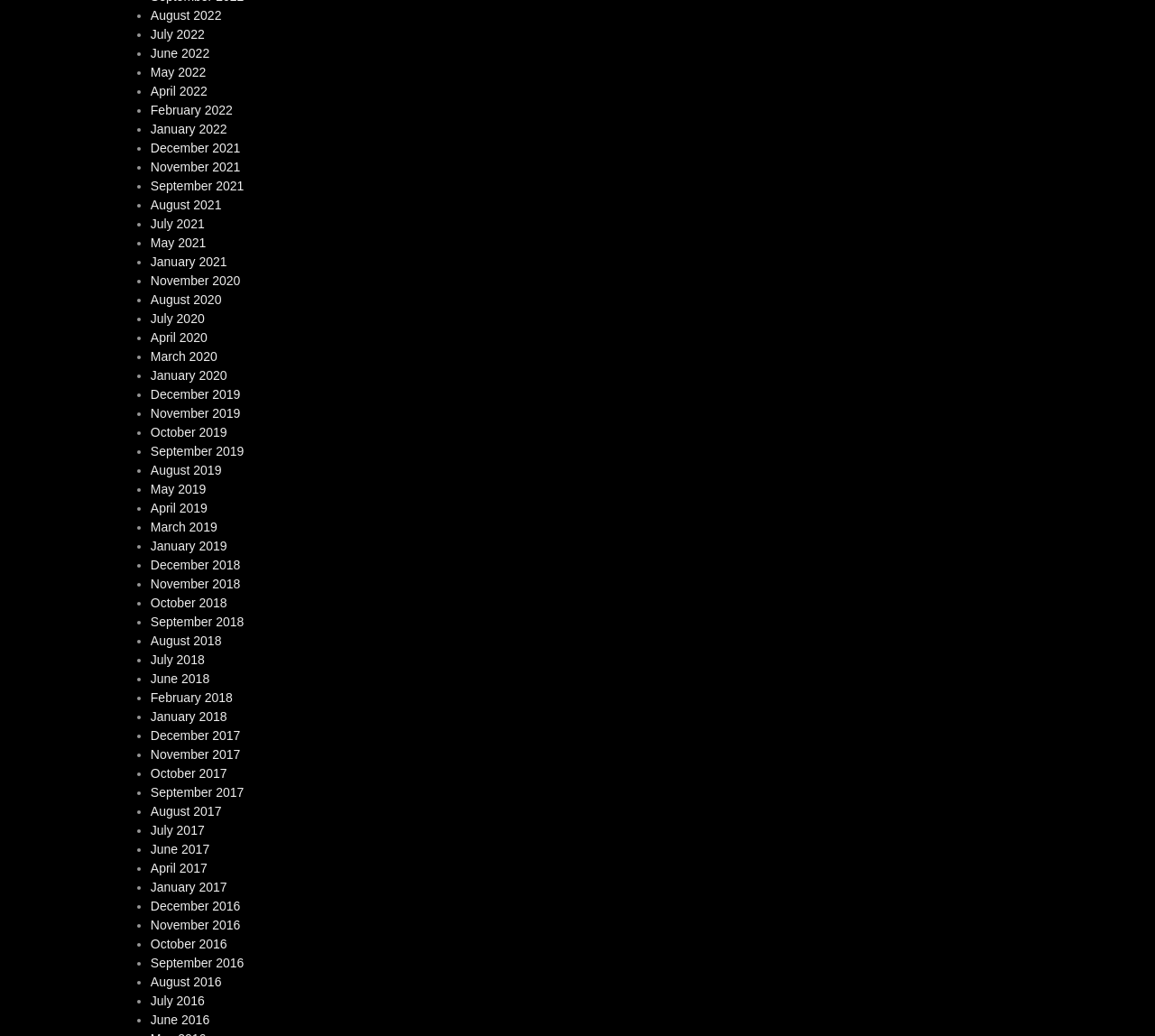Provide the bounding box coordinates for the UI element that is described by this text: "November 2018". The coordinates should be in the form of four float numbers between 0 and 1: [left, top, right, bottom].

[0.13, 0.557, 0.208, 0.571]